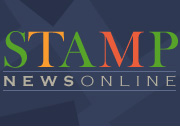What is the font style of the word 'ONLINE'?
Please provide a comprehensive and detailed answer to the question.

The logo of 'Stamp News Online' is examined, and it is noticed that the word 'ONLINE' appears below the main title, rendered in a sleek and modern font, which is distinct from the font style used for the main title.